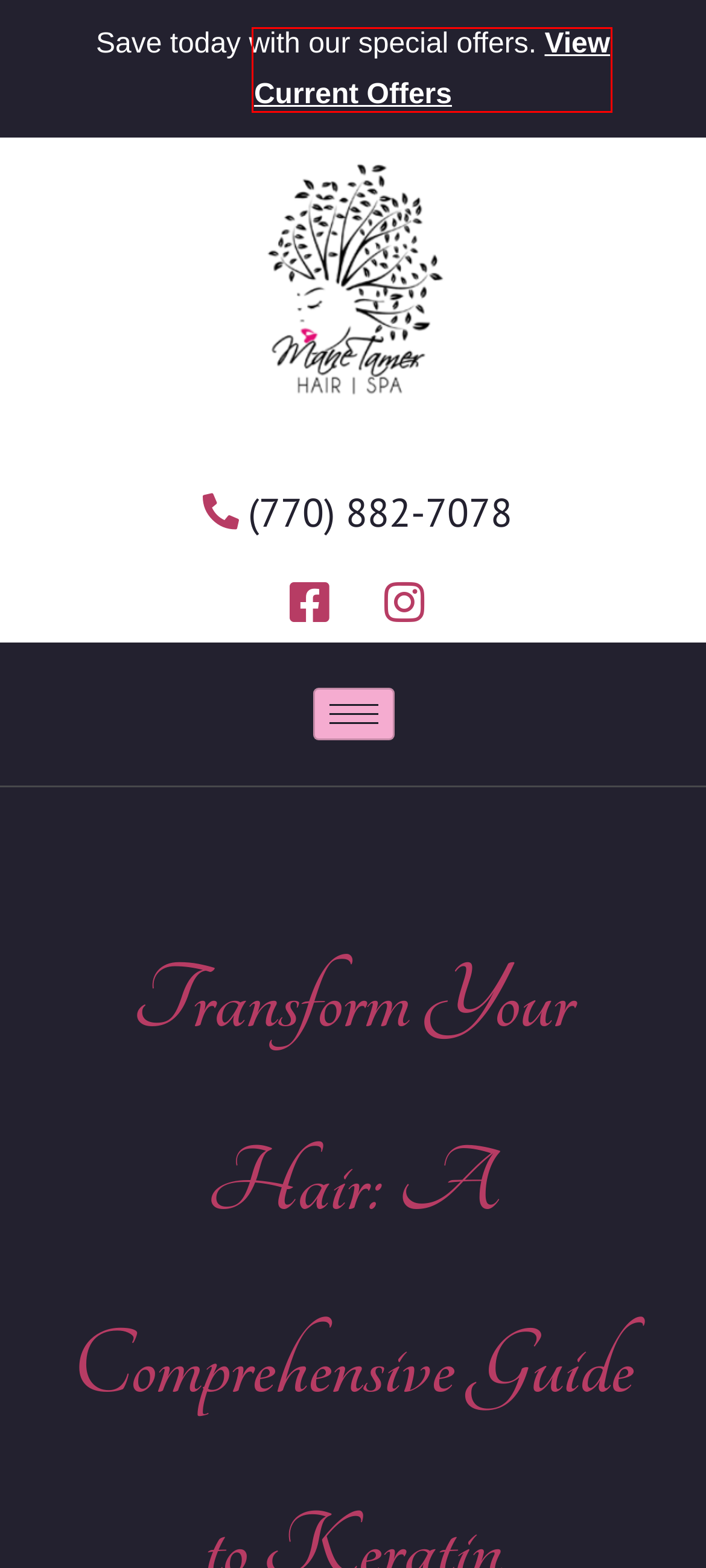Look at the given screenshot of a webpage with a red rectangle bounding box around a UI element. Pick the description that best matches the new webpage after clicking the element highlighted. The descriptions are:
A. Hair Treatments - The Mane Tamer
B. Gallery - The Mane Tamer
C. Home - The Mane Tamer
D. Special Offers - The Mane Tamer
E. FAQ - The Mane Tamer
F. Charismas Closet The Hair Company
G. Contact - The Mane Tamer
H. Blog - The Mane Tamer

D